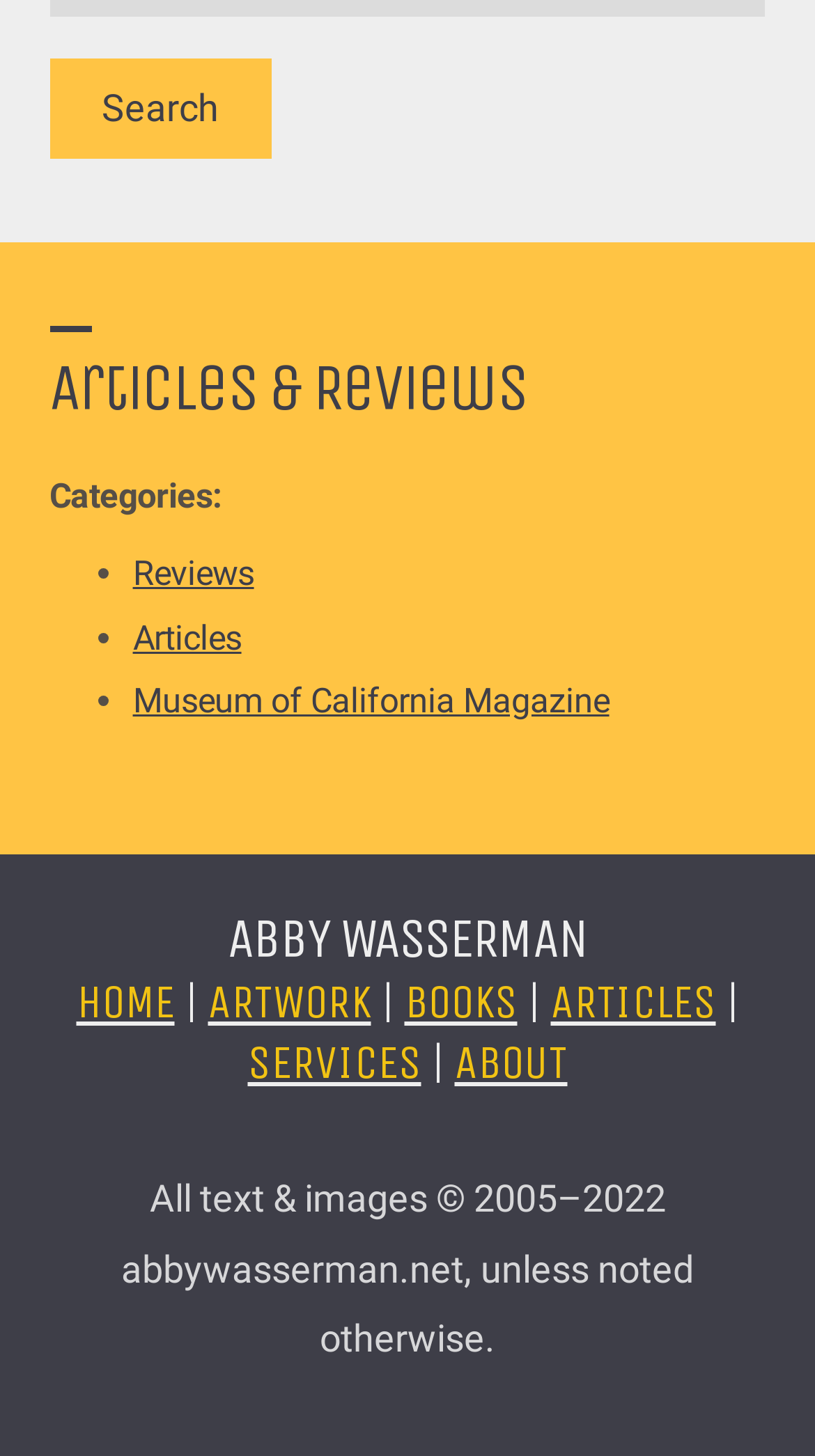Please provide the bounding box coordinates for the element that needs to be clicked to perform the following instruction: "Explore artwork". The coordinates should be given as four float numbers between 0 and 1, i.e., [left, top, right, bottom].

[0.255, 0.67, 0.455, 0.707]